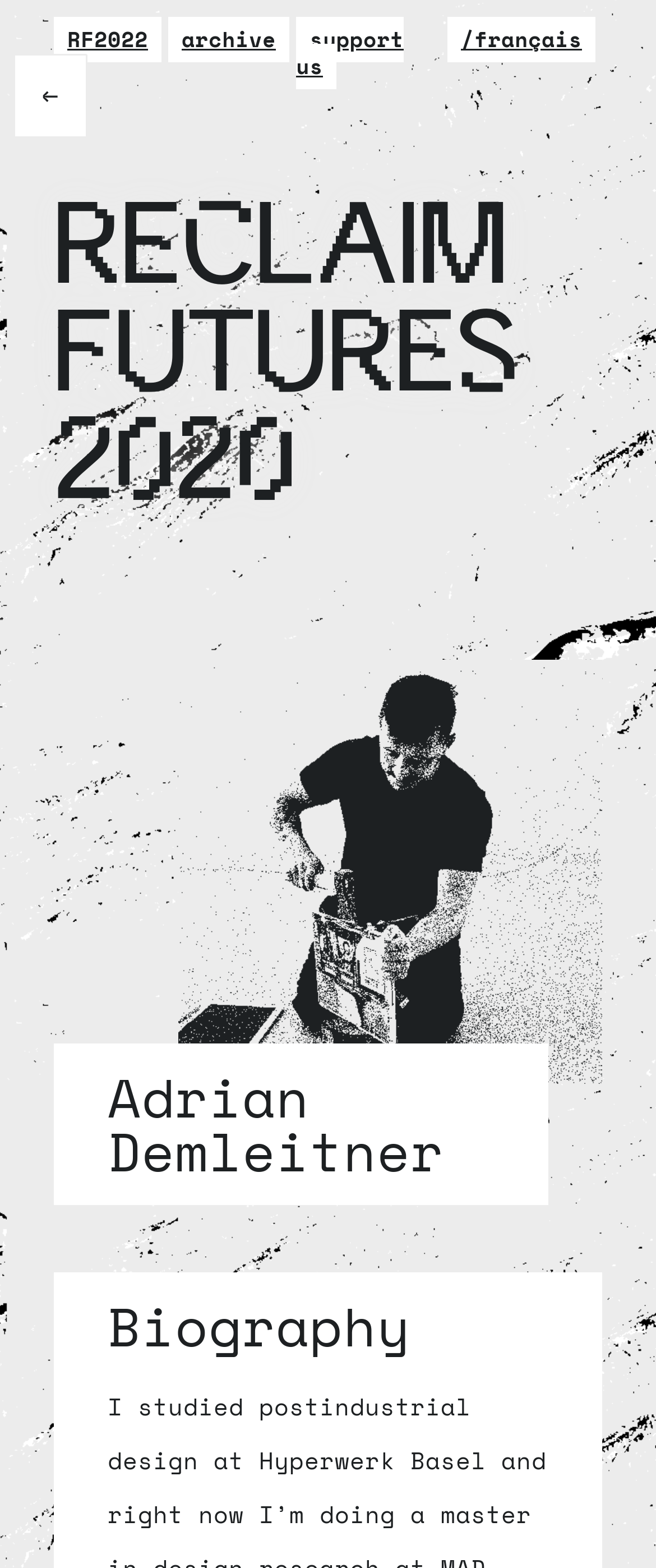Please identify the bounding box coordinates of the clickable element to fulfill the following instruction: "go to RF2022". The coordinates should be four float numbers between 0 and 1, i.e., [left, top, right, bottom].

[0.082, 0.011, 0.246, 0.04]